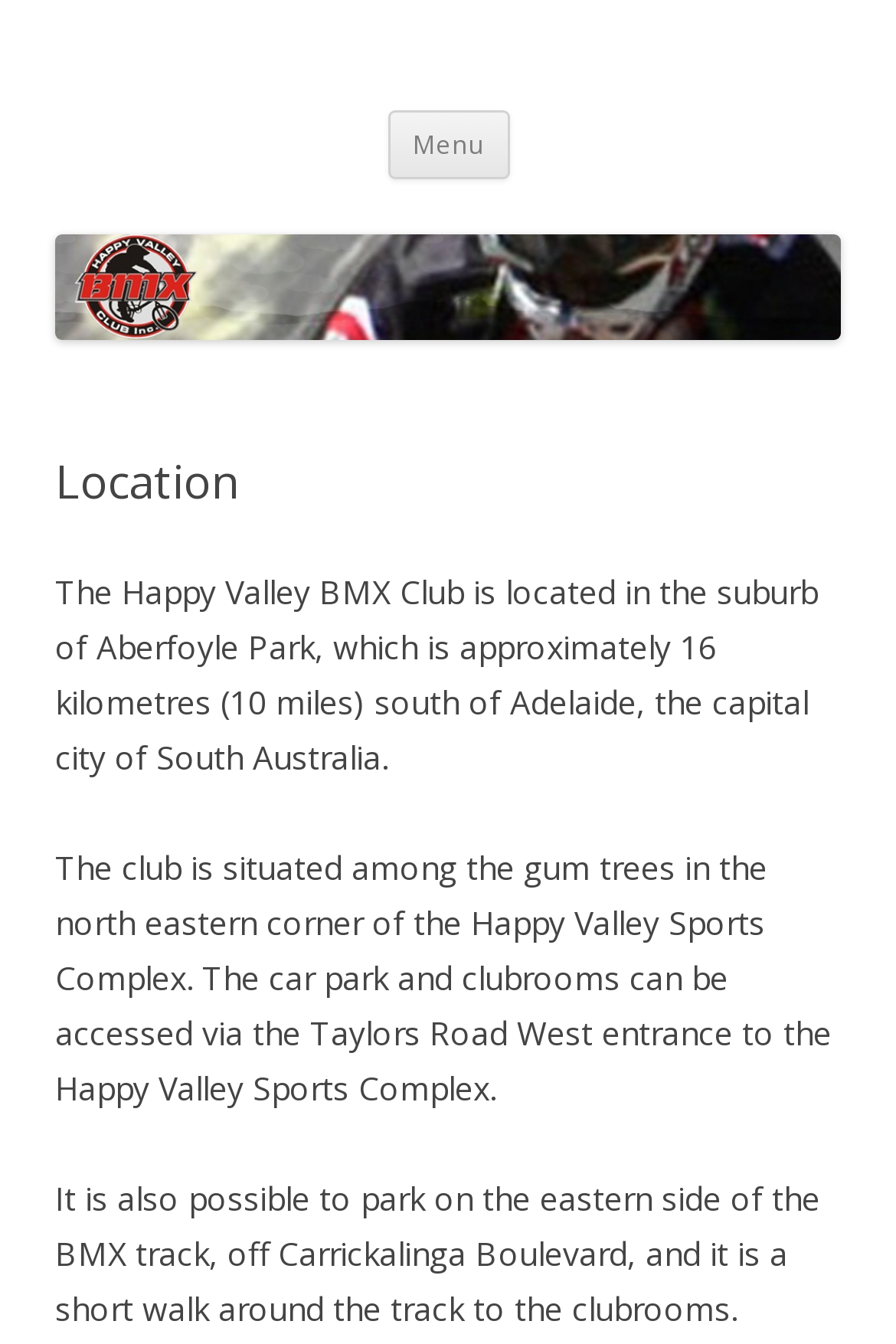Use a single word or phrase to answer this question: 
What is the name of the boulevard that provides alternative parking?

Carrickalinga Boulevard